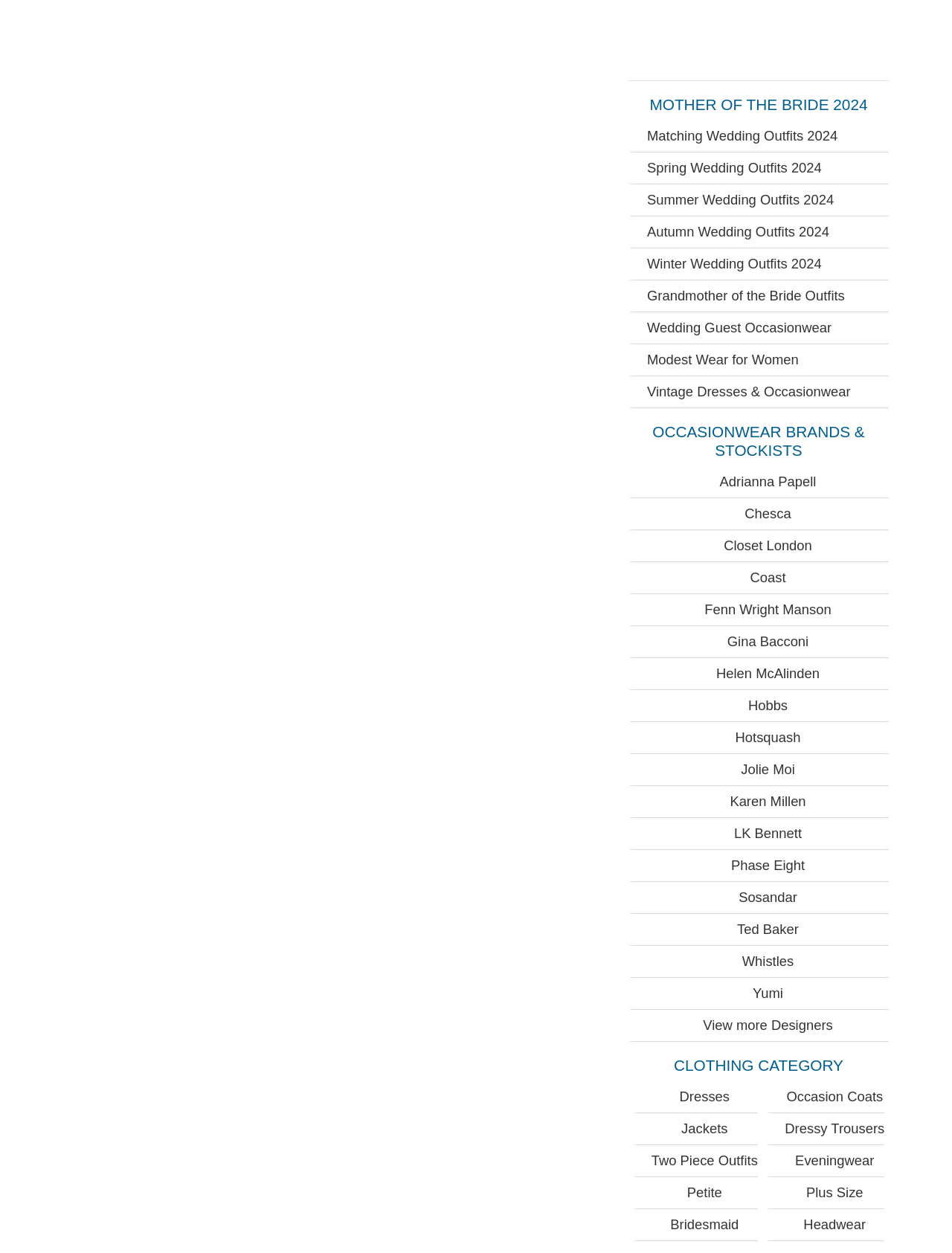Specify the bounding box coordinates of the area to click in order to execute this command: 'Click on Matching Wedding Outfits 2024'. The coordinates should consist of four float numbers ranging from 0 to 1, and should be formatted as [left, top, right, bottom].

[0.664, 0.096, 0.934, 0.121]